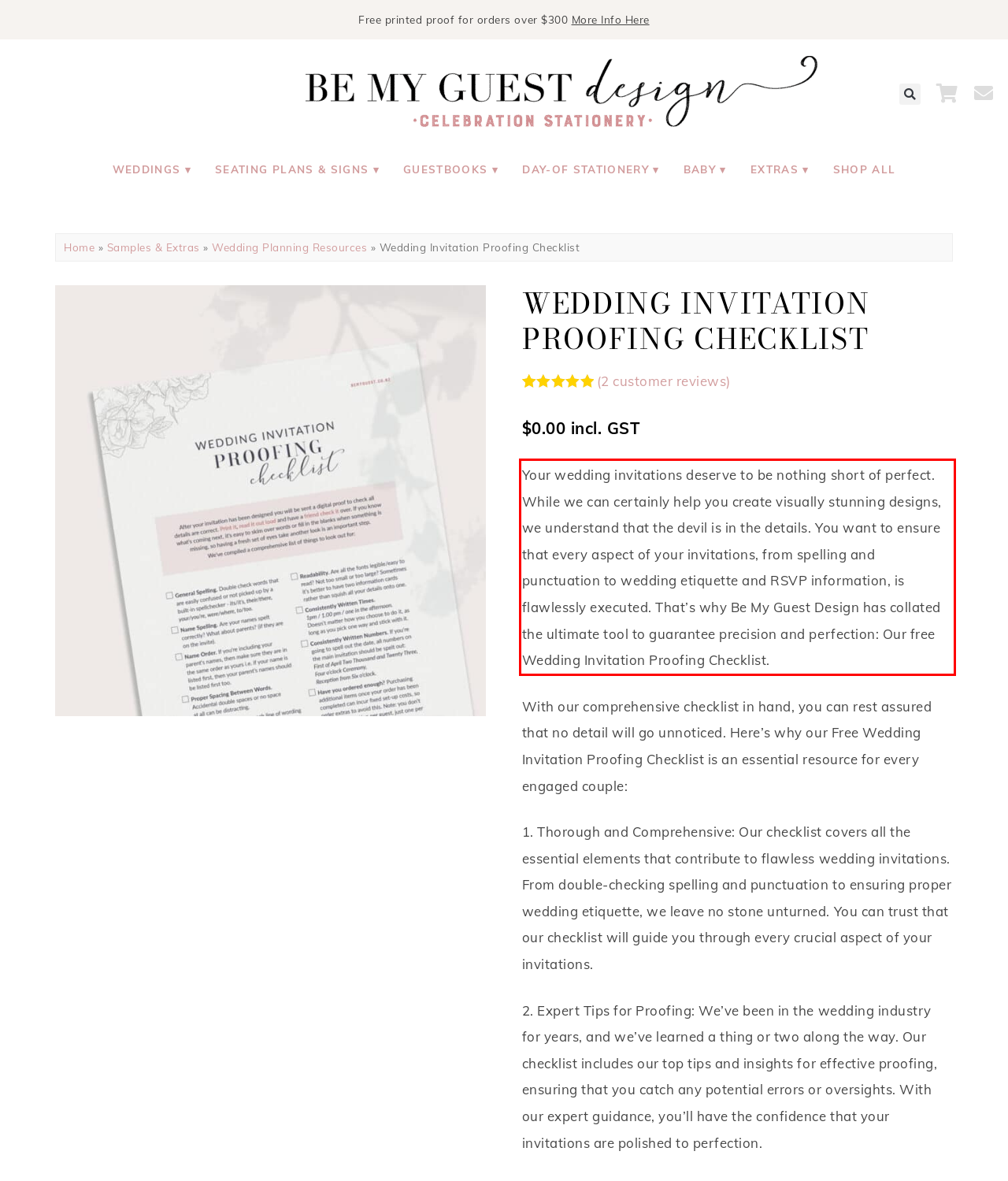With the provided screenshot of a webpage, locate the red bounding box and perform OCR to extract the text content inside it.

Your wedding invitations deserve to be nothing short of perfect. While we can certainly help you create visually stunning designs, we understand that the devil is in the details. You want to ensure that every aspect of your invitations, from spelling and punctuation to wedding etiquette and RSVP information, is flawlessly executed. That’s why Be My Guest Design has collated the ultimate tool to guarantee precision and perfection: Our free Wedding Invitation Proofing Checklist.